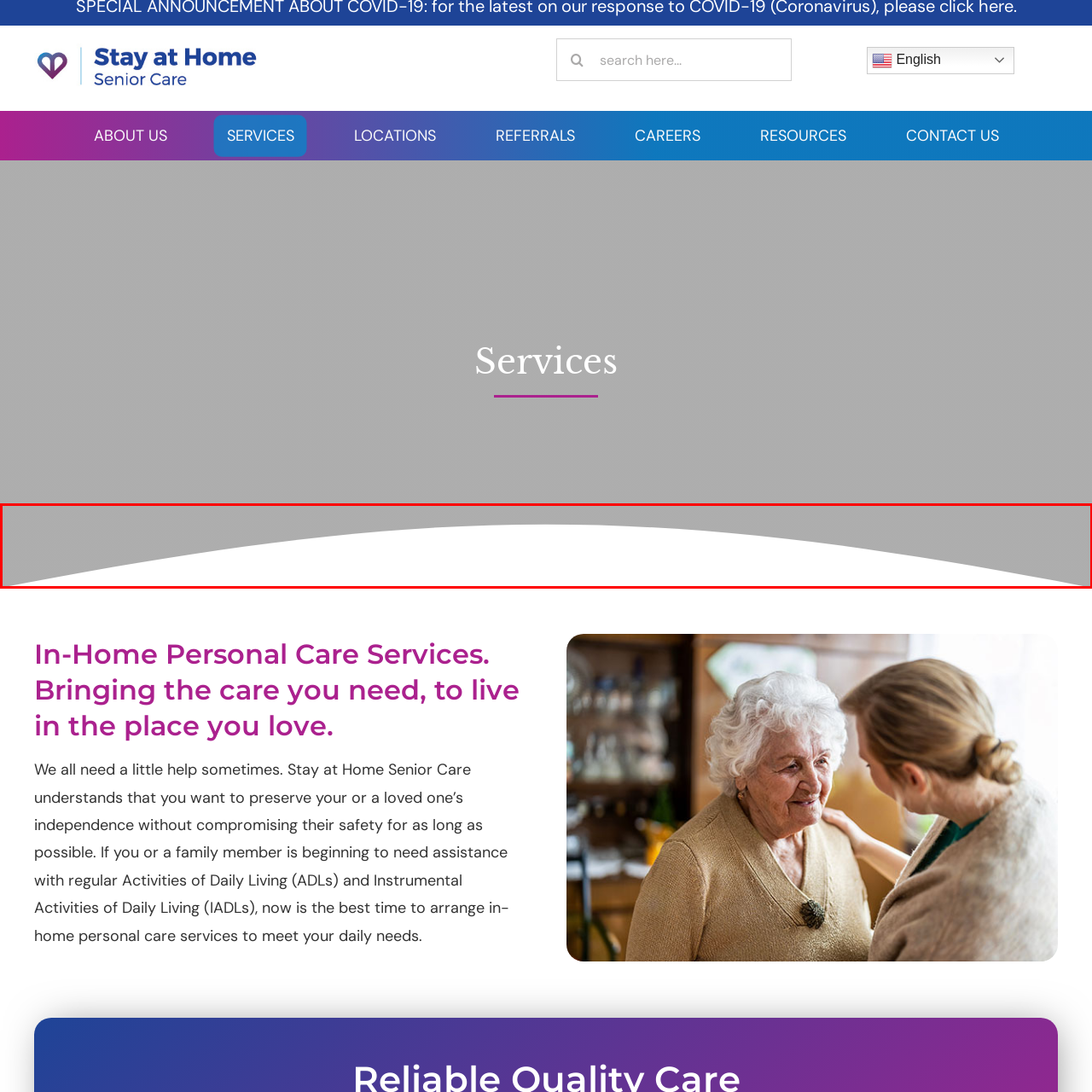Pay attention to the red boxed area, What is the purpose of the curved banner? Provide a one-word or short phrase response.

To separate sections